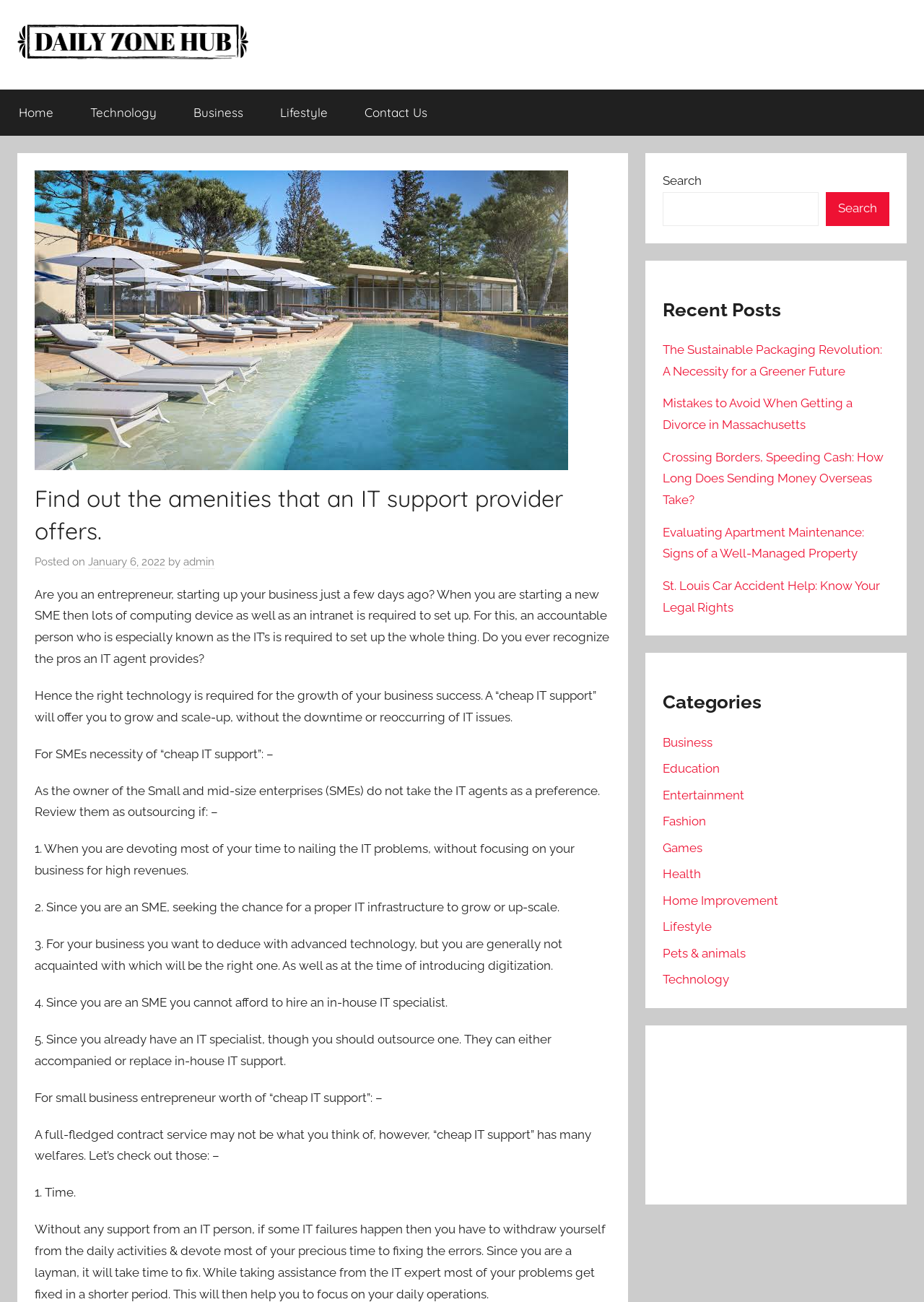How many categories are listed?
Please give a detailed answer to the question using the information shown in the image.

The categories are listed under the 'Categories' heading, and there are 12 categories in total, including 'Business', 'Education', 'Entertainment', and so on, which can be counted by examining the links listed under the 'Categories' heading.